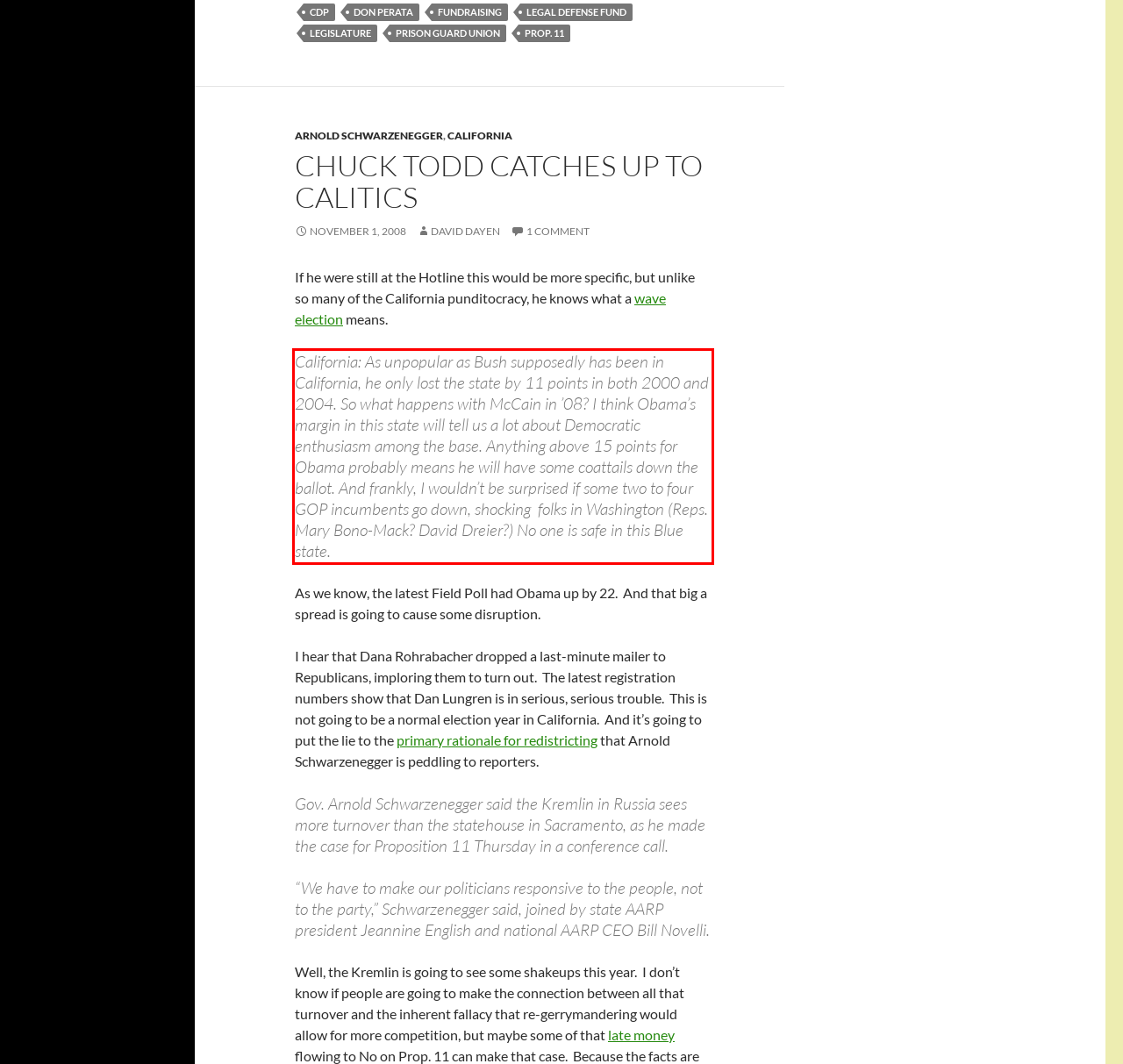Analyze the screenshot of the webpage that features a red bounding box and recognize the text content enclosed within this red bounding box.

California: As unpopular as Bush supposedly has been in California, he only lost the state by 11 points in both 2000 and 2004. So what happens with McCain in ’08? I think Obama’s margin in this state will tell us a lot about Democratic enthusiasm among the base. Anything above 15 points for Obama probably means he will have some coattails down the ballot. And frankly, I wouldn’t be surprised if some two to four GOP incumbents go down, shocking folks in Washington (Reps. Mary Bono-Mack? David Dreier?) No one is safe in this Blue state.